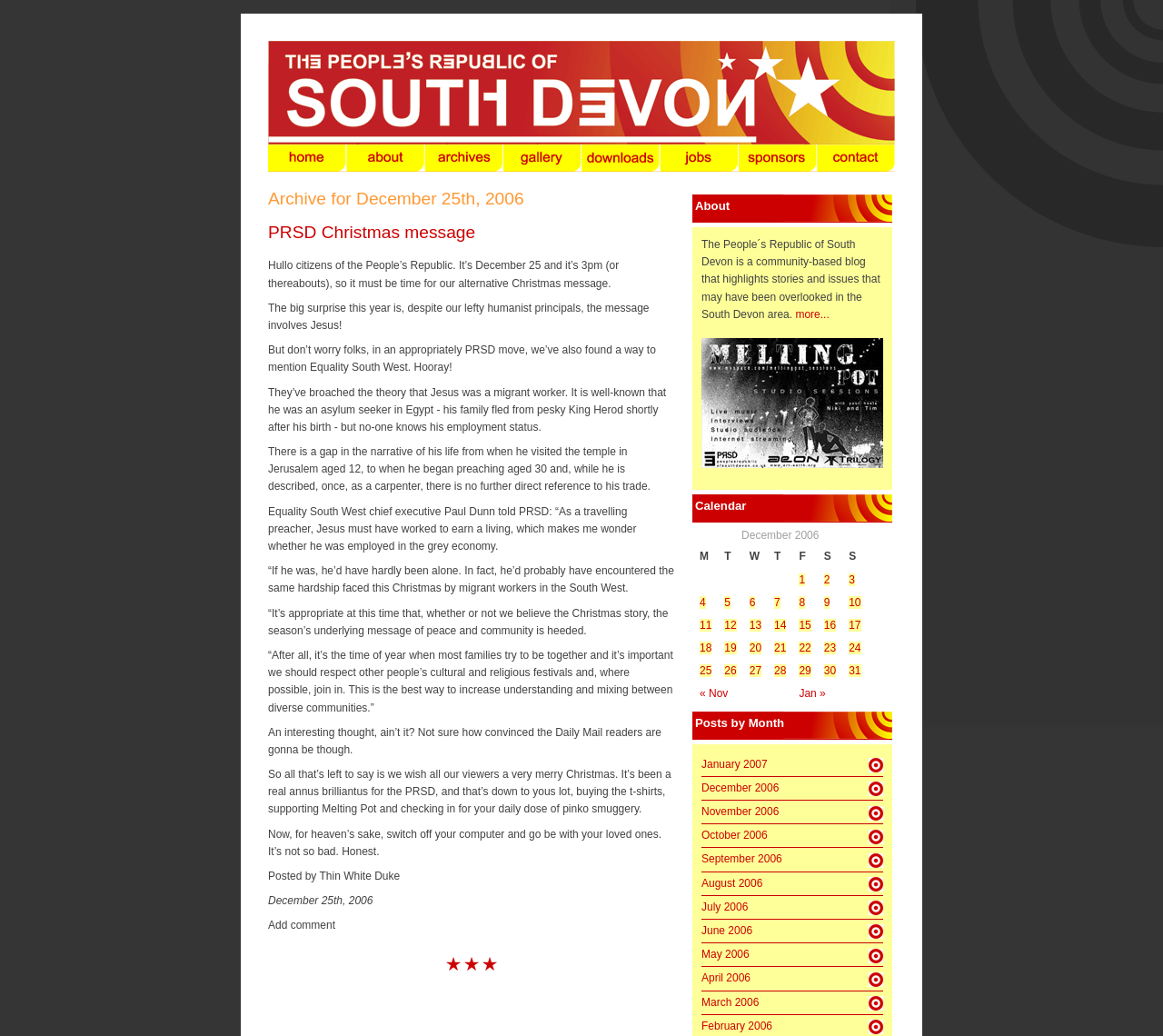How many links are there in the 'About' section?
Please respond to the question thoroughly and include all relevant details.

I counted the number of links in the 'About' section by looking at the elements with the text 'more...' and 'Melting Pot- Studio Sessions' which are located in the 'About' section.